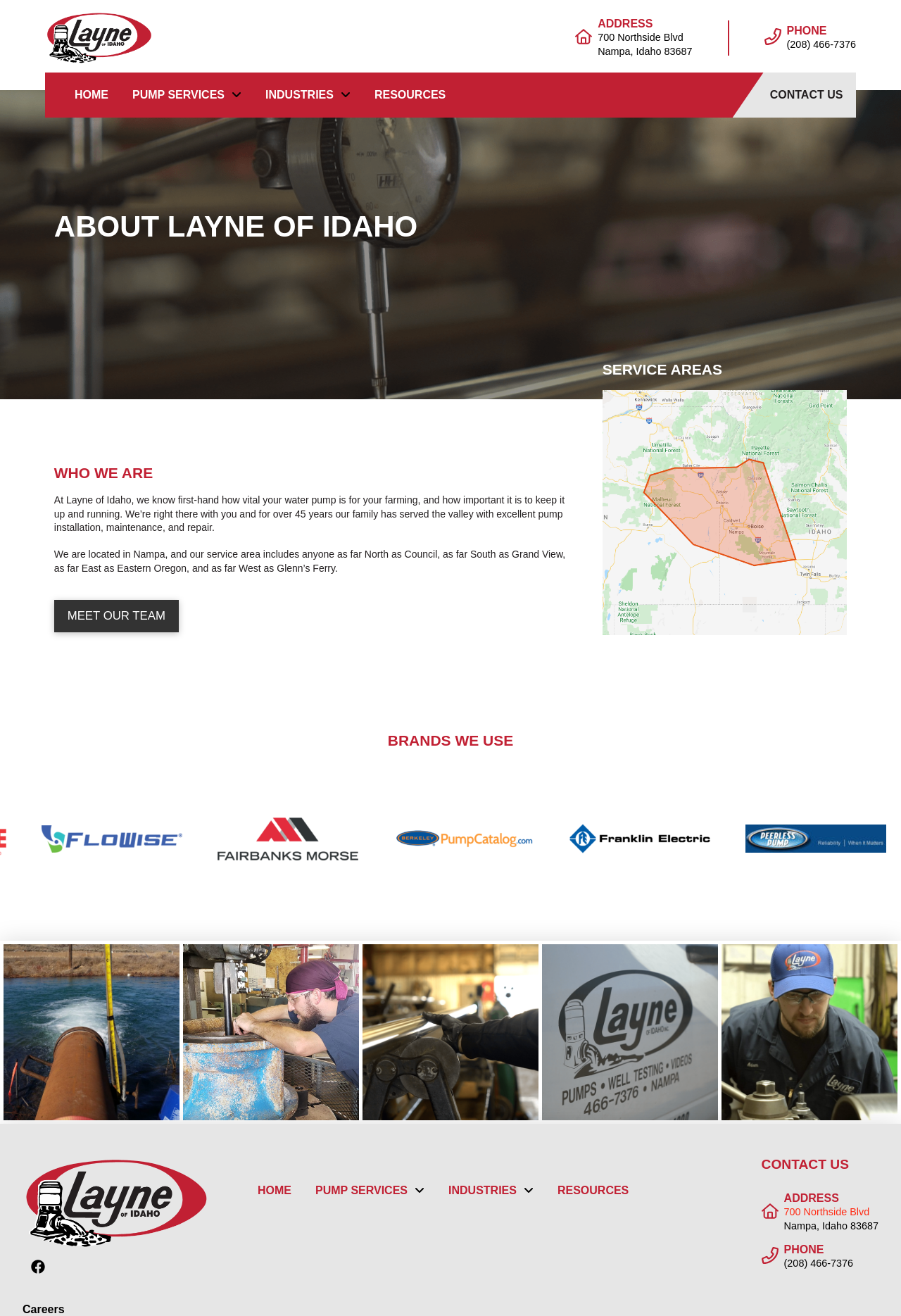What services does Layne of Idaho offer?
Provide a detailed and extensive answer to the question.

I found the services offered by Layne of Idaho by looking at the meta description of the webpage, which mentions pump installation, maintenance, and repair. I also found supporting evidence in the static text element with ID 566, which describes the services offered by Layne of Idaho.